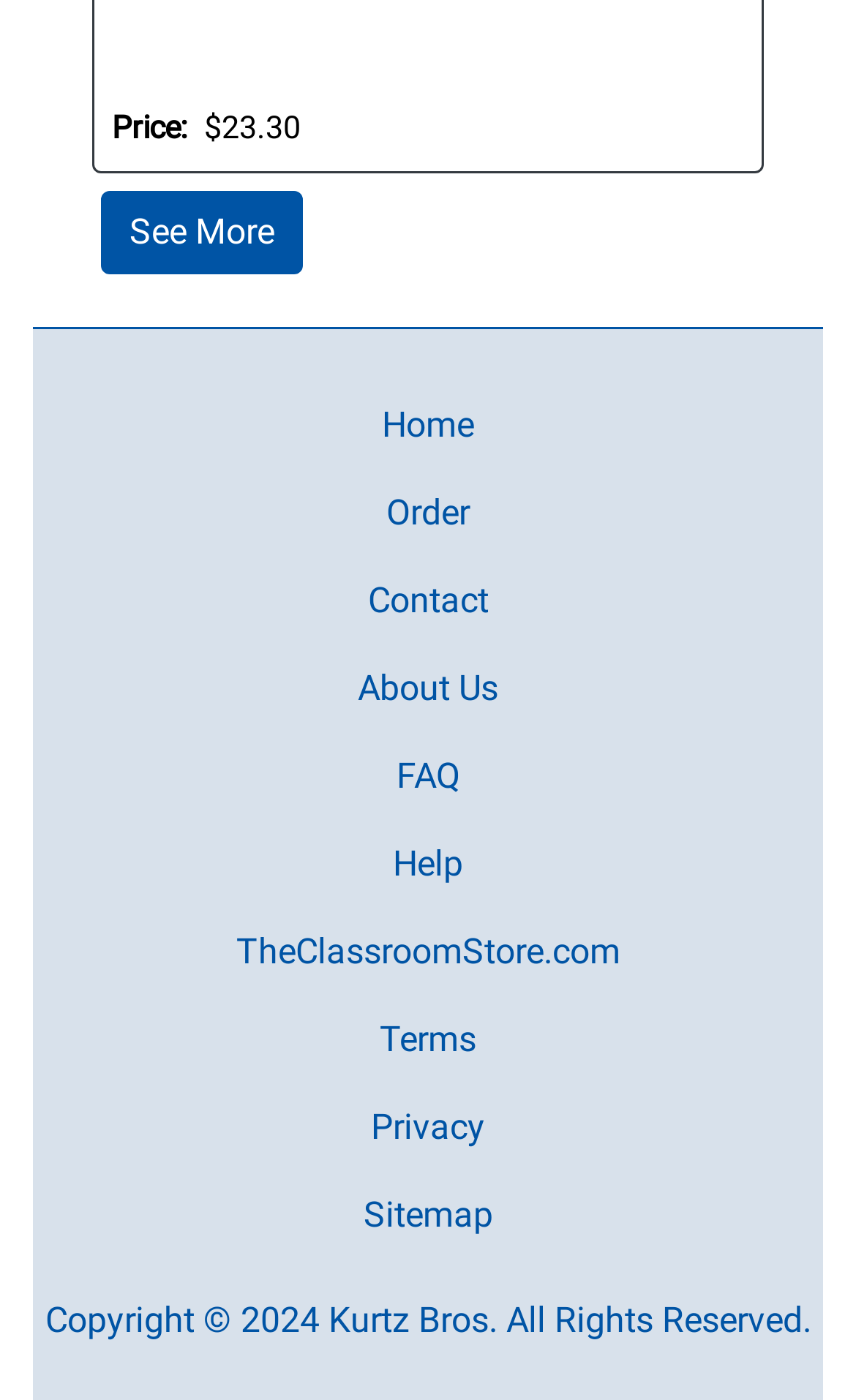Please specify the coordinates of the bounding box for the element that should be clicked to carry out this instruction: "contact us". The coordinates must be four float numbers between 0 and 1, formatted as [left, top, right, bottom].

[0.429, 0.411, 0.571, 0.448]